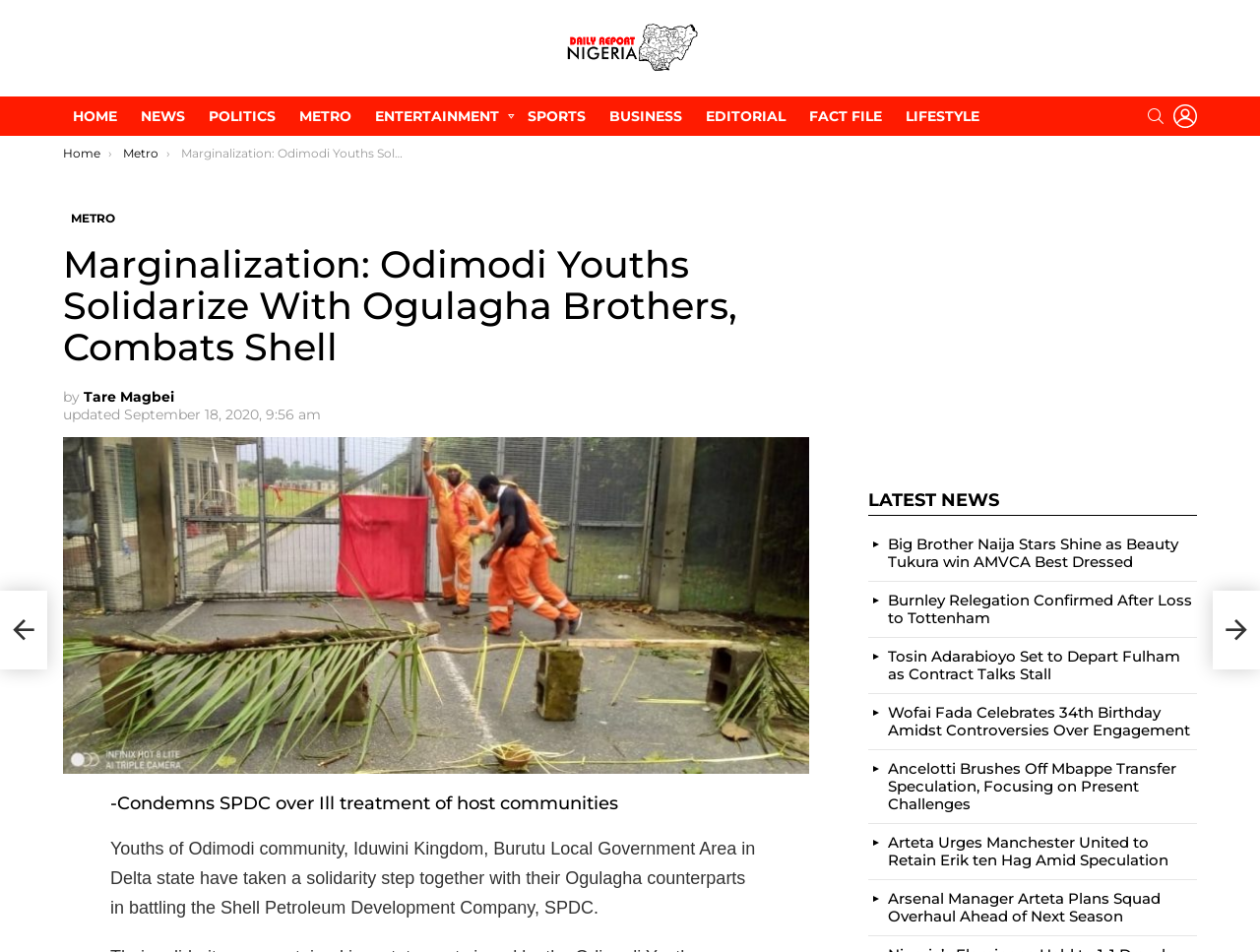Using the provided description: "Entertainment", find the bounding box coordinates of the corresponding UI element. The output should be four float numbers between 0 and 1, in the format [left, top, right, bottom].

[0.29, 0.106, 0.408, 0.137]